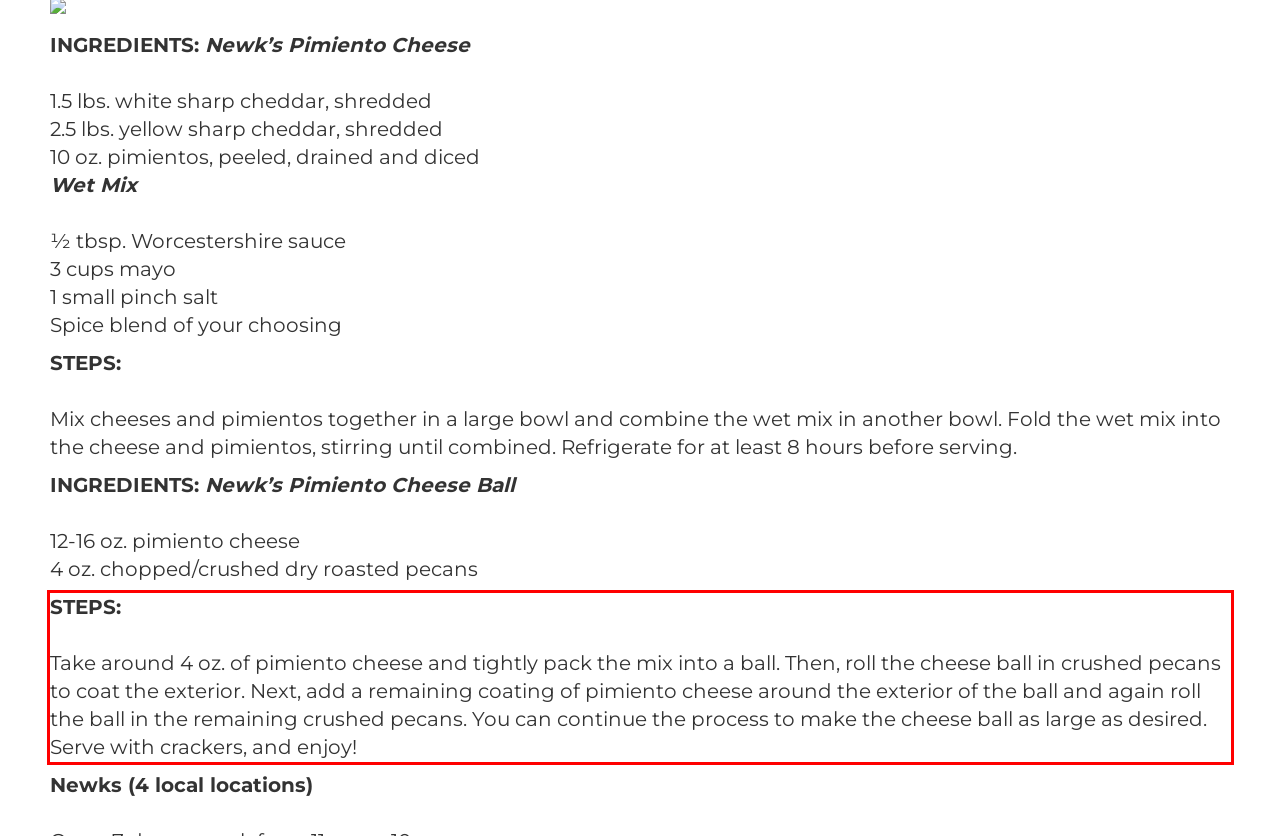In the screenshot of the webpage, find the red bounding box and perform OCR to obtain the text content restricted within this red bounding box.

STEPS: Take around 4 oz. of pimiento cheese and tightly pack the mix into a ball. Then, roll the cheese ball in crushed pecans to coat the exterior. Next, add a remaining coating of pimiento cheese around the exterior of the ball and again roll the ball in the remaining crushed pecans. You can continue the process to make the cheese ball as large as desired. Serve with crackers, and enjoy!